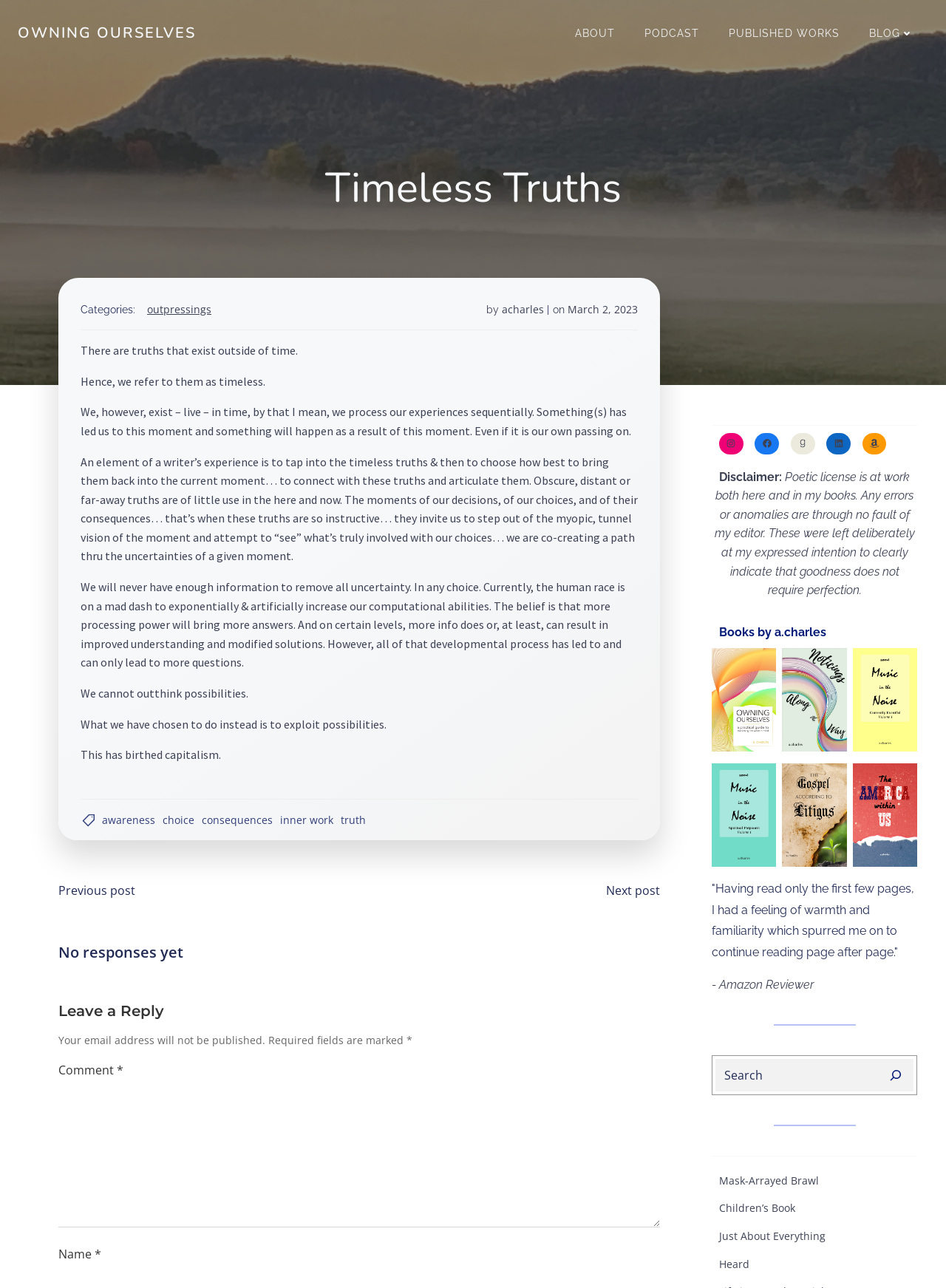What is the name of the author?
Please give a detailed and elaborate answer to the question based on the image.

I found the name of the author by looking at the section with the heading 'Books by a.charles'. The author's name is 'a.charles'.